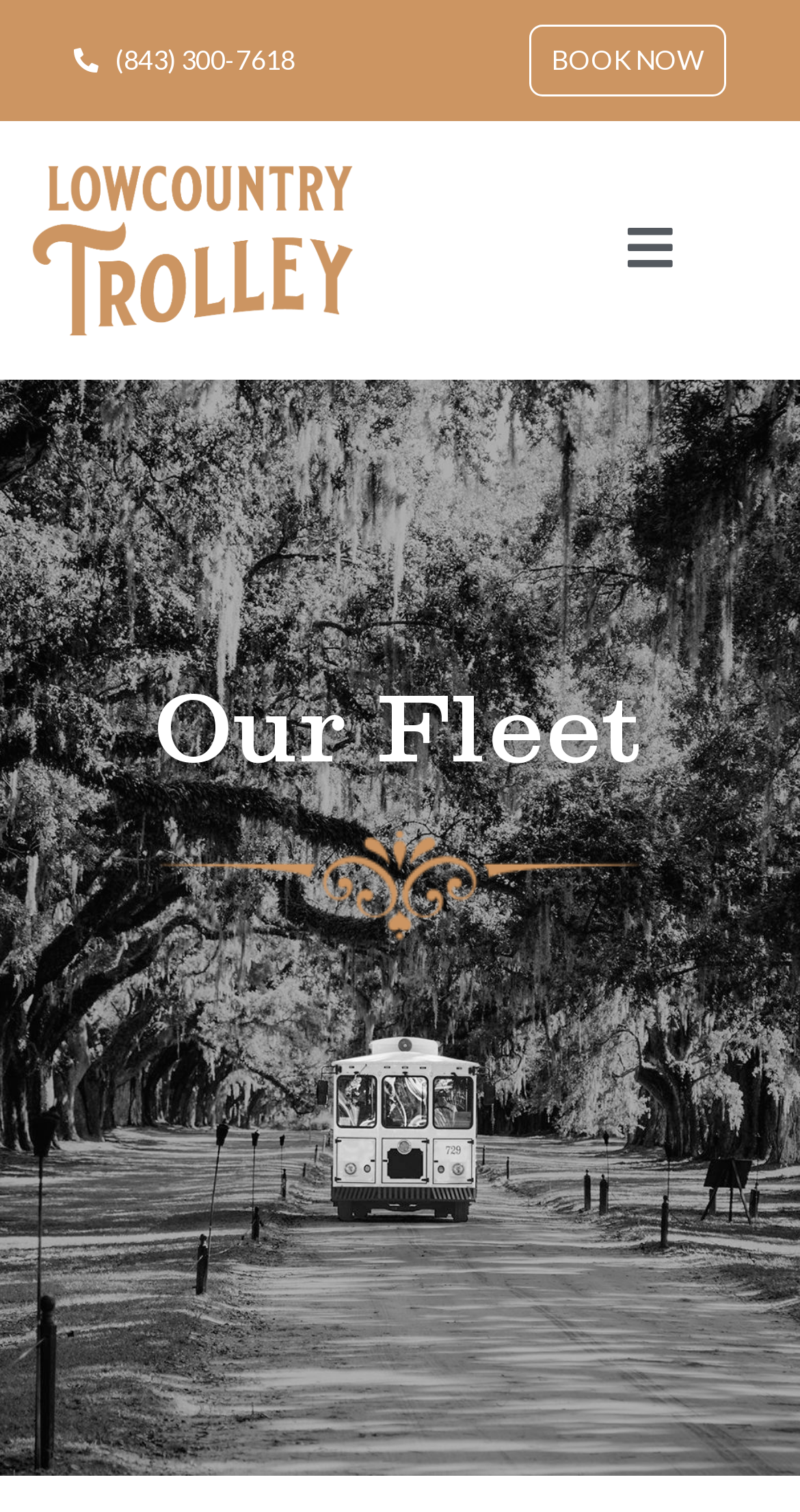What is the name of the company?
Please provide a detailed answer to the question.

I found the company name by looking at the link element with the text 'Lowcountry Trolley' which is located at the top of the page, and also matches the image element with the same text.